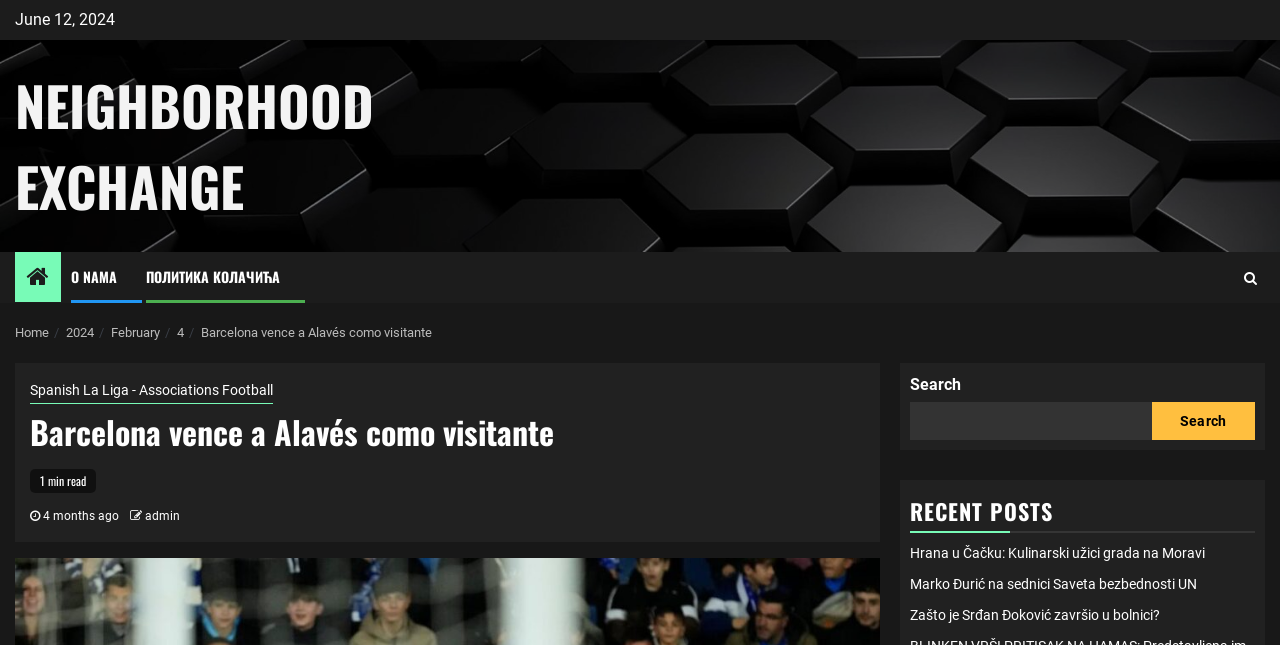Could you highlight the region that needs to be clicked to execute the instruction: "Search for something"?

[0.711, 0.622, 0.9, 0.681]